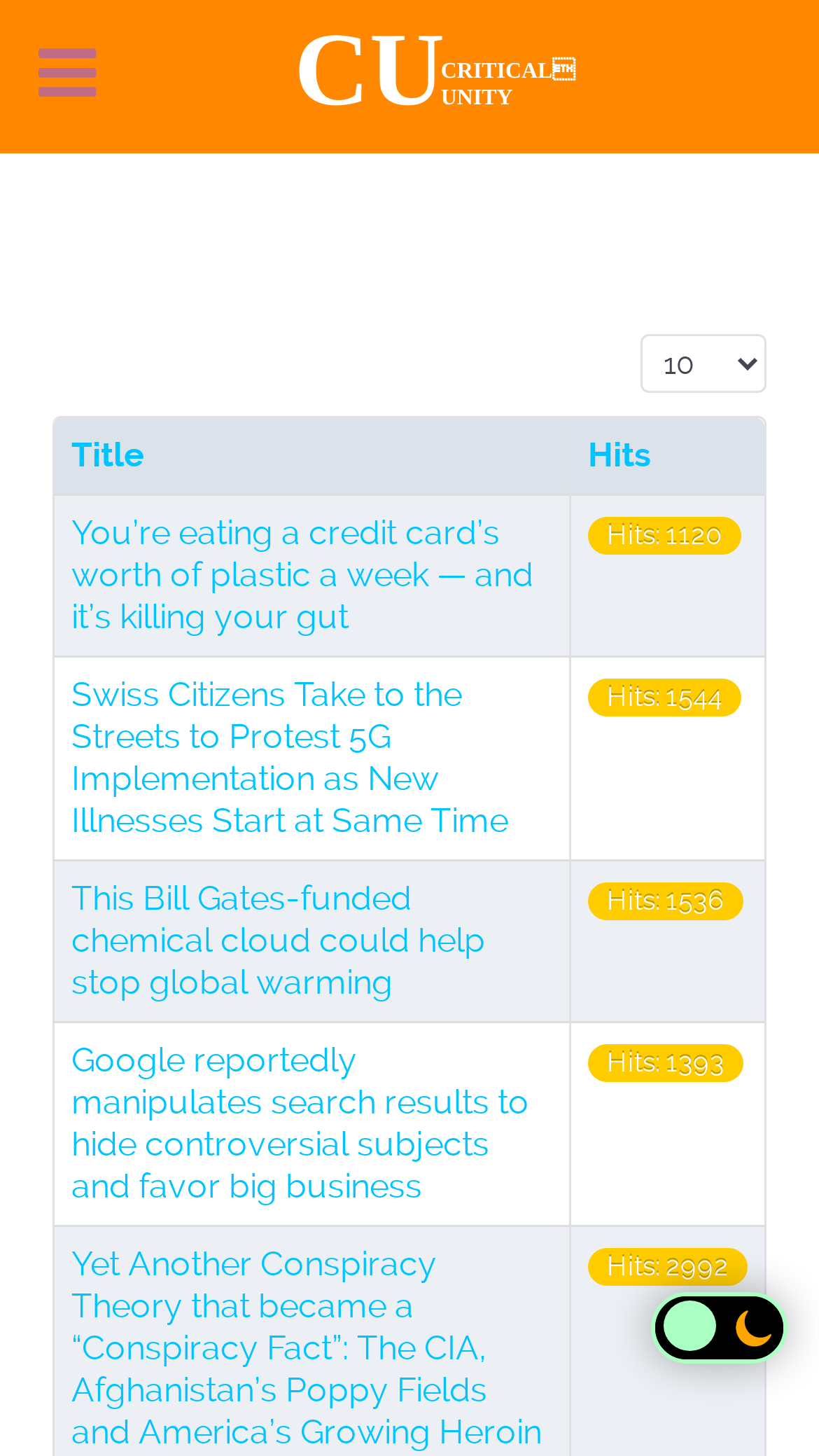Given the element description Hits, identify the bounding box coordinates for the UI element on the webpage screenshot. The format should be (top-left x, top-left y, bottom-right x, bottom-right y), with values between 0 and 1.

[0.718, 0.298, 0.795, 0.326]